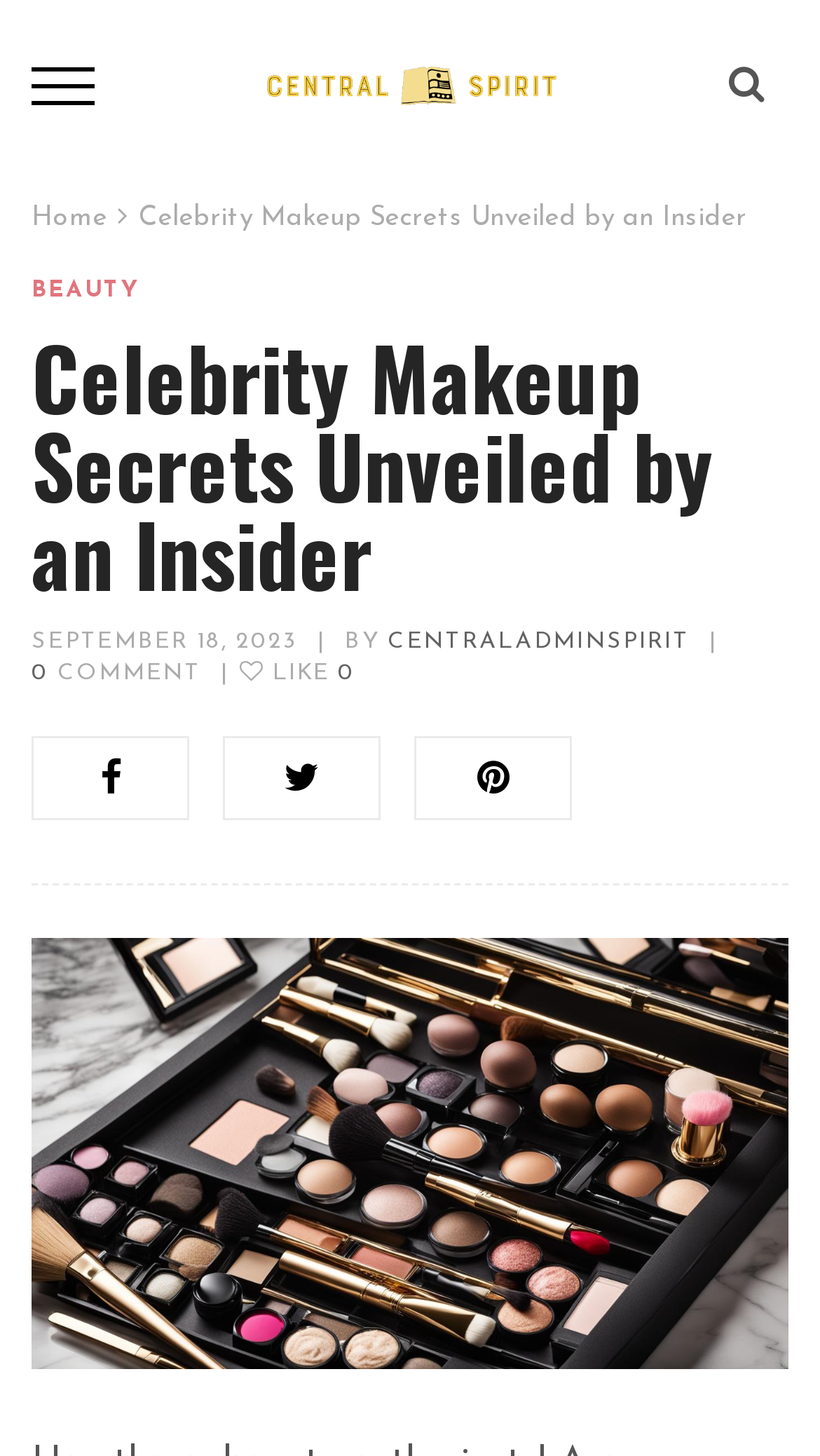Provide an in-depth caption for the contents of the webpage.

This webpage is about celebrity makeup secrets, with a focus on unveiling the coveted secrets behind the flawless looks of favorite celebrities. At the top left of the page, there is a logo of "Central Spirit" with a link to the blog. Next to it, there is a search icon. Below the logo, there are navigation links, including "Home" and "BEAUTY". 

The main title of the webpage, "Celebrity Makeup Secrets Unveiled by an Insider", is prominently displayed in the middle of the top section. Below the title, there is a heading with the same text, followed by the date "SEPTEMBER 18, 2023" and the author "CENTRALADMINSPIRIT". 

On the right side of the date and author information, there are social media links, including a comment icon, a like icon, and a share icon. Below these icons, there is a large image related to celebrity makeup secrets, which takes up most of the page. 

At the bottom right of the page, there is a Facebook icon. On the left side of the page, there is a sidebar with a few icons, including a bookmark icon and a print icon.